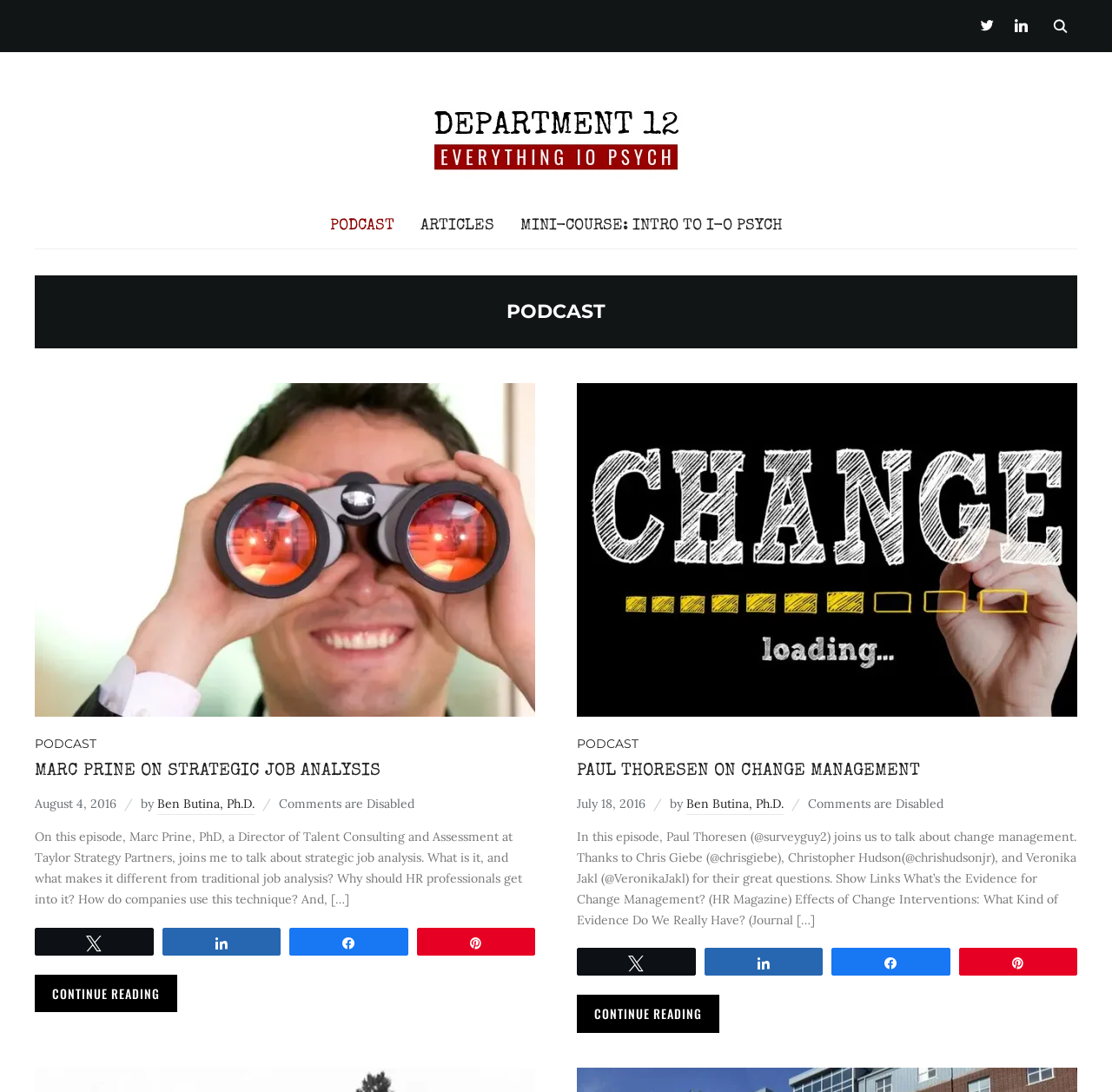Find the bounding box coordinates for the UI element that matches this description: "Share".

[0.748, 0.869, 0.854, 0.893]